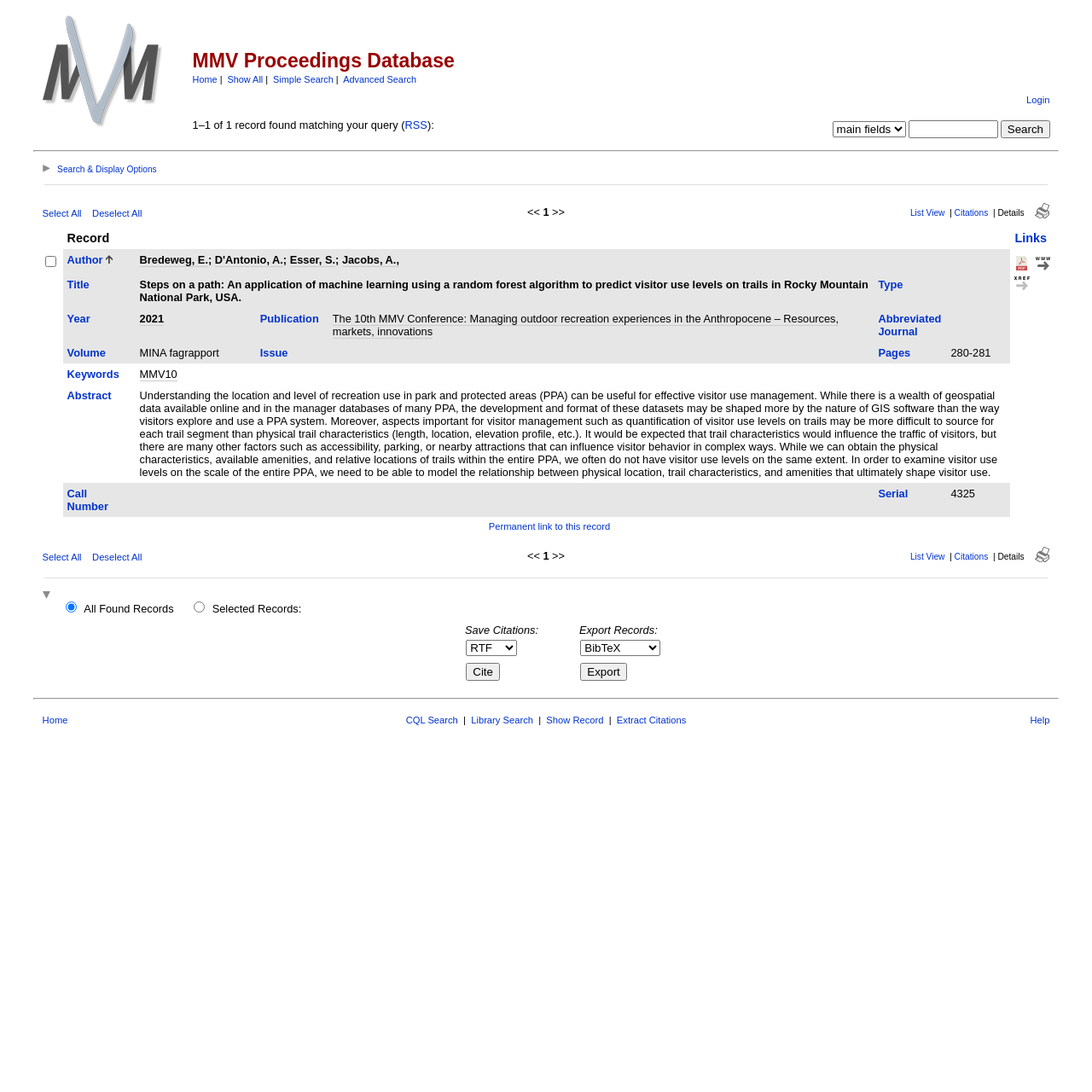Given the element description: "Search & Display Options", predict the bounding box coordinates of this UI element. The coordinates must be four float numbers between 0 and 1, given as [left, top, right, bottom].

[0.039, 0.151, 0.144, 0.16]